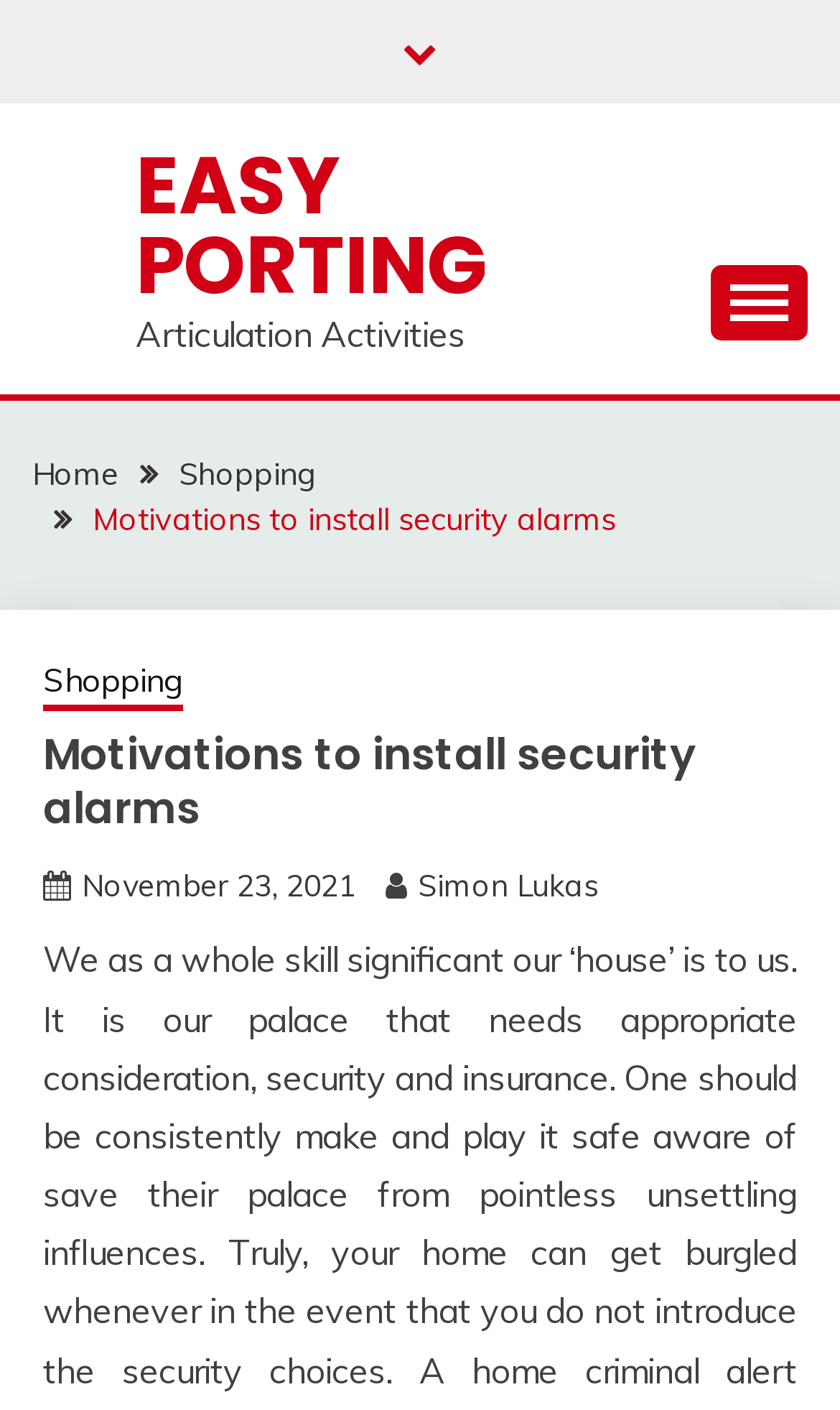Generate a comprehensive description of the webpage.

The webpage is about "Motivations to install security alarms" and is provided by Easy Porting. At the top, there is a link on the left side, followed by a link to "EASY PORTING" and a static text "Articulation Activities" on the same line. On the right side of the top section, there is a button that controls the primary menu.

Below the top section, there is a navigation menu, also known as breadcrumbs, that spans across the page. The breadcrumbs contain links to "Home", "Shopping", the current page "Motivations to install security alarms", and another "Shopping" link. 

Under the breadcrumbs, there is a heading that repeats the title "Motivations to install security alarms". Below the heading, there are links to the publication date "November 23, 2021" and the author "Simon Lukas". 

At the bottom of the page, there is a link with an icon, represented by "\uf176", on the right side.